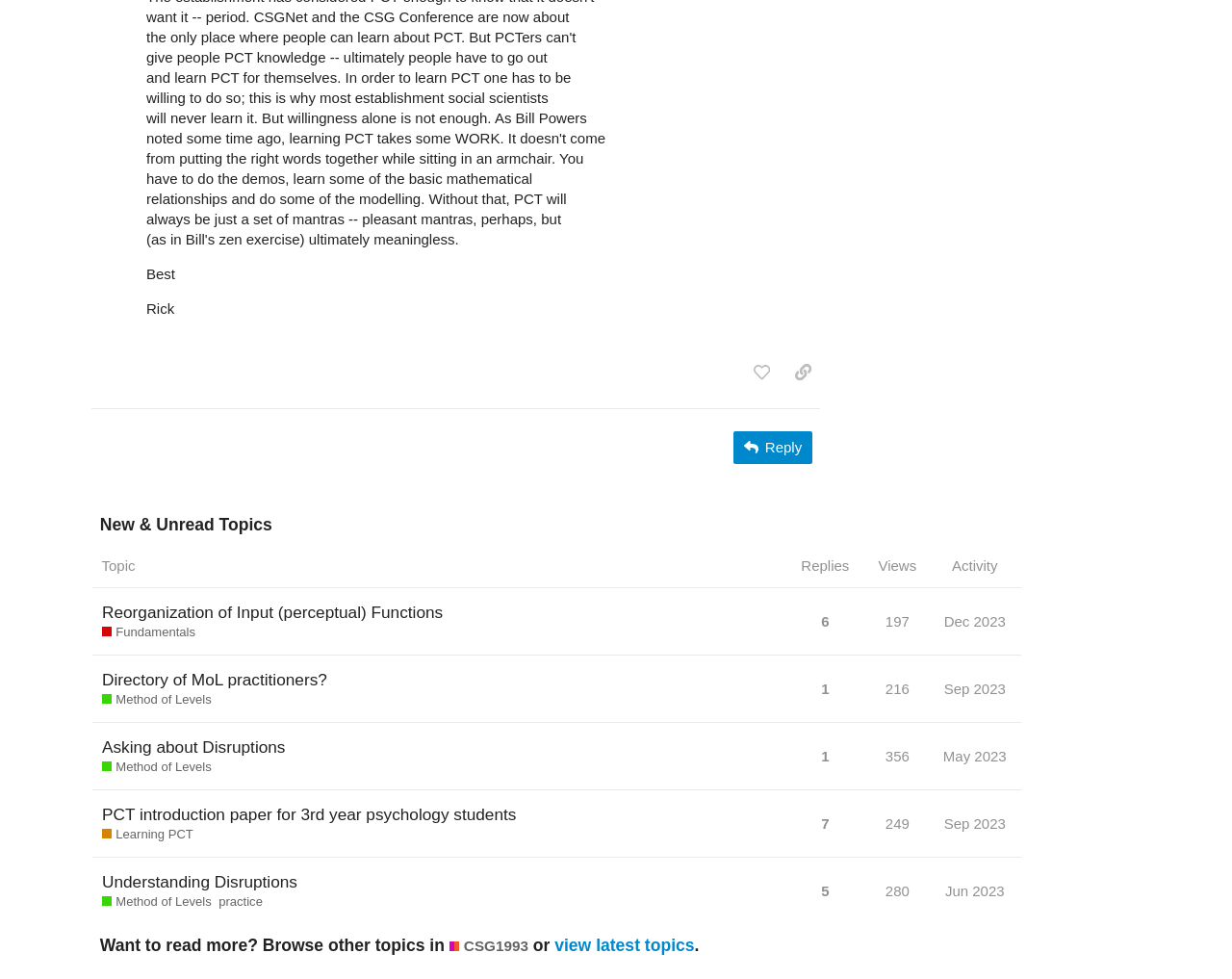Can you give a comprehensive explanation to the question given the content of the image?
When was the last topic posted?

I looked at the last topic in the list and found the posting date 'Sep 2023' in the grid cell.